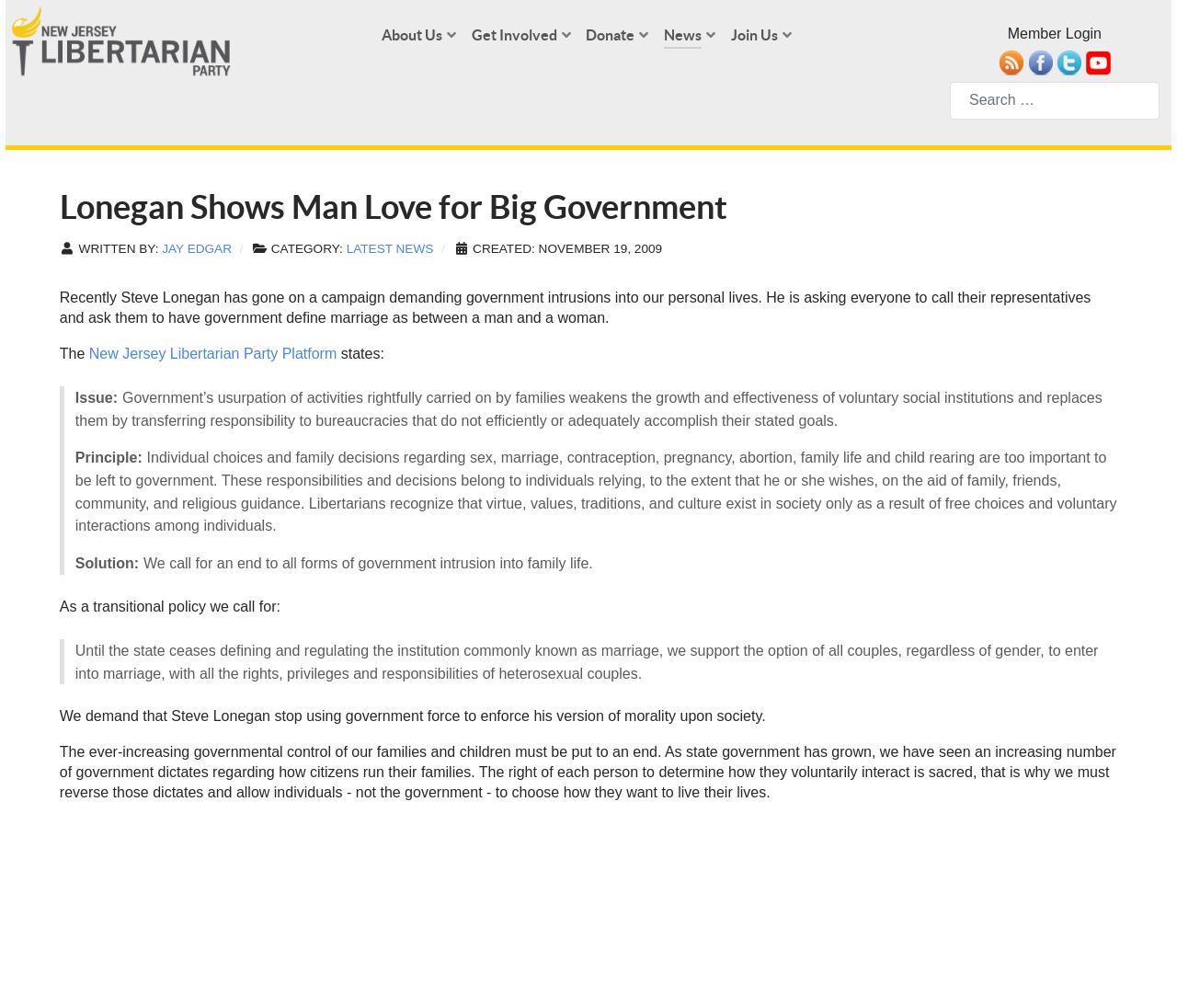Identify and provide the main heading of the webpage.

Lonegan Shows Man Love for Big Government